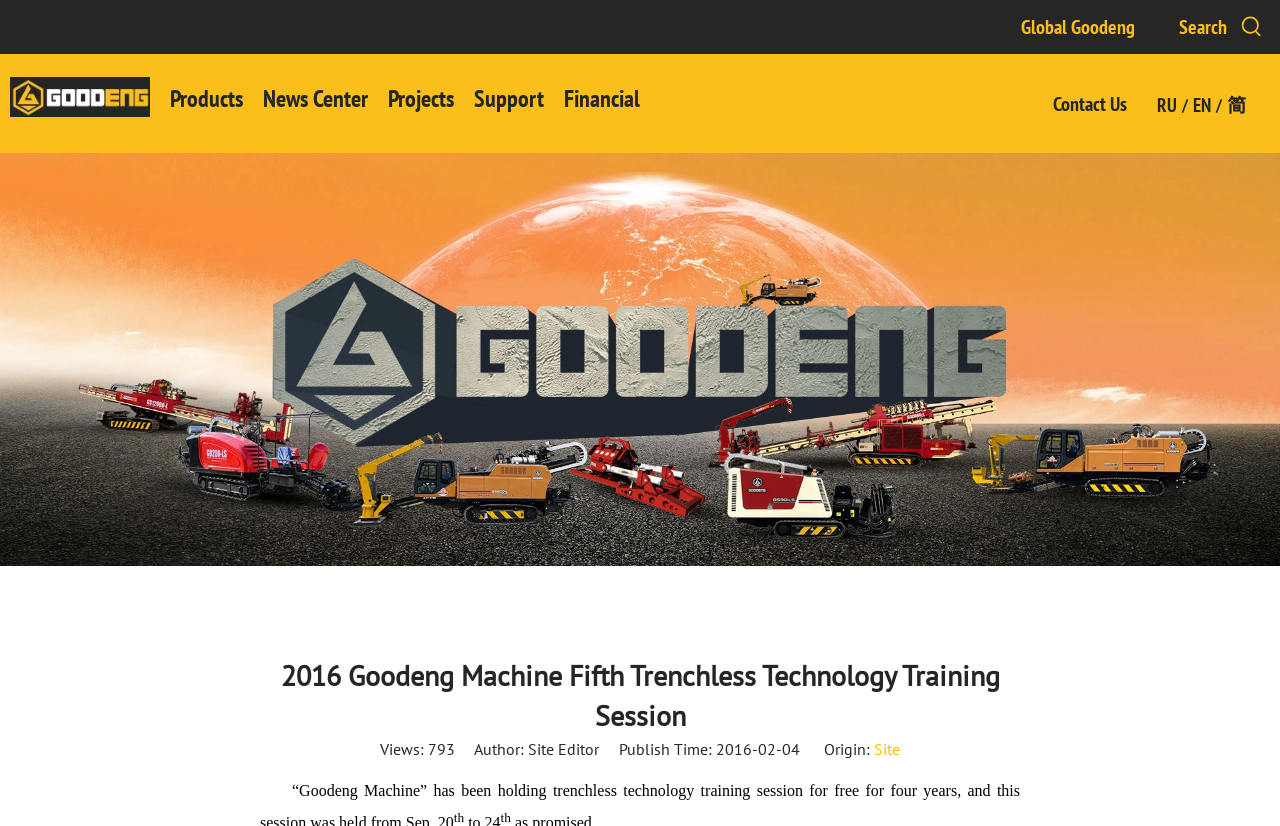Utilize the details in the image to give a detailed response to the question: What is the publish date of the article?

I found the publish date of the article, which is mentioned as 2016-02-04, along with the author and other metadata.